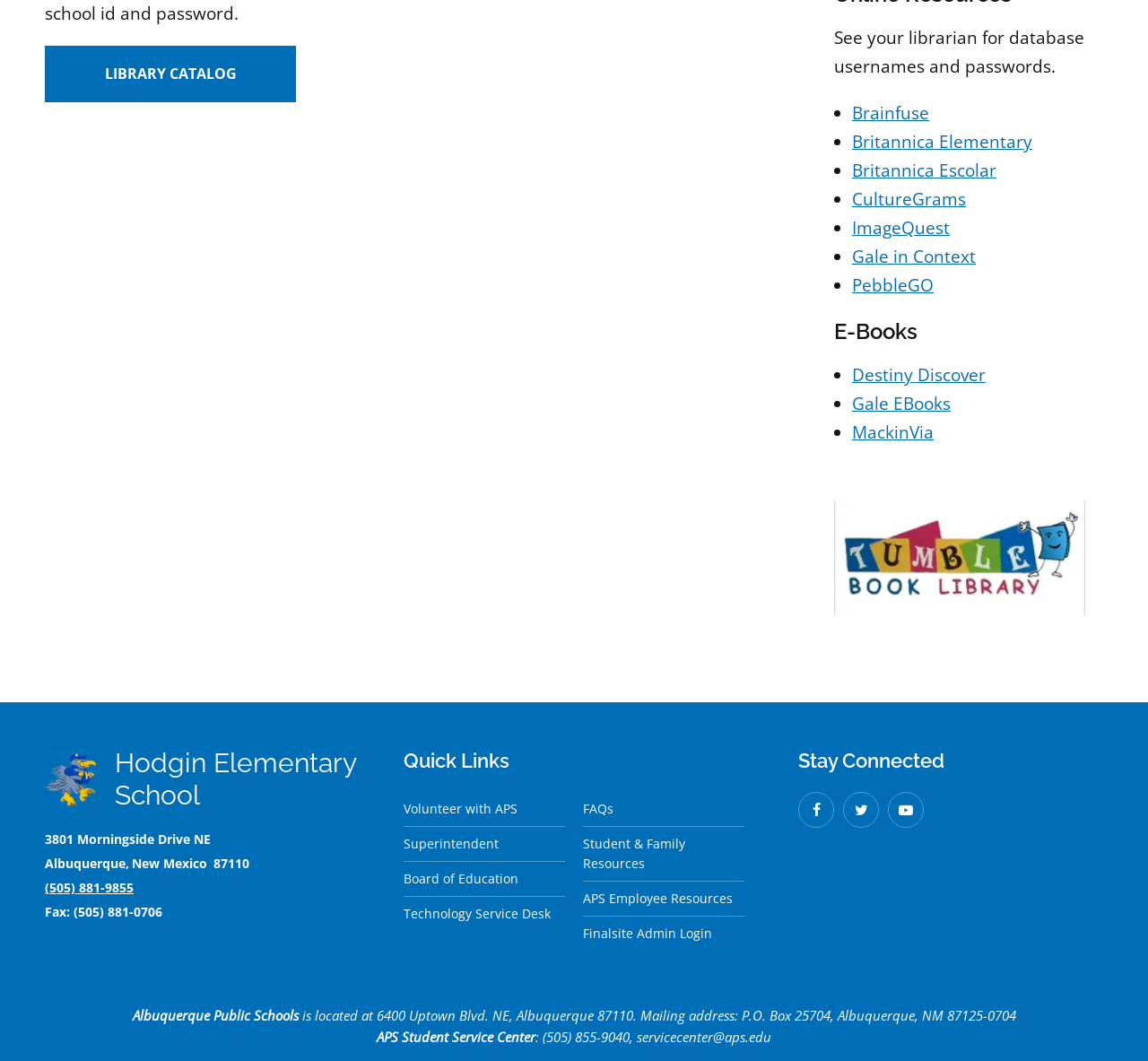Please give a succinct answer to the question in one word or phrase:
What is the phone number of the APS Student Service Center?

(505) 855-9040